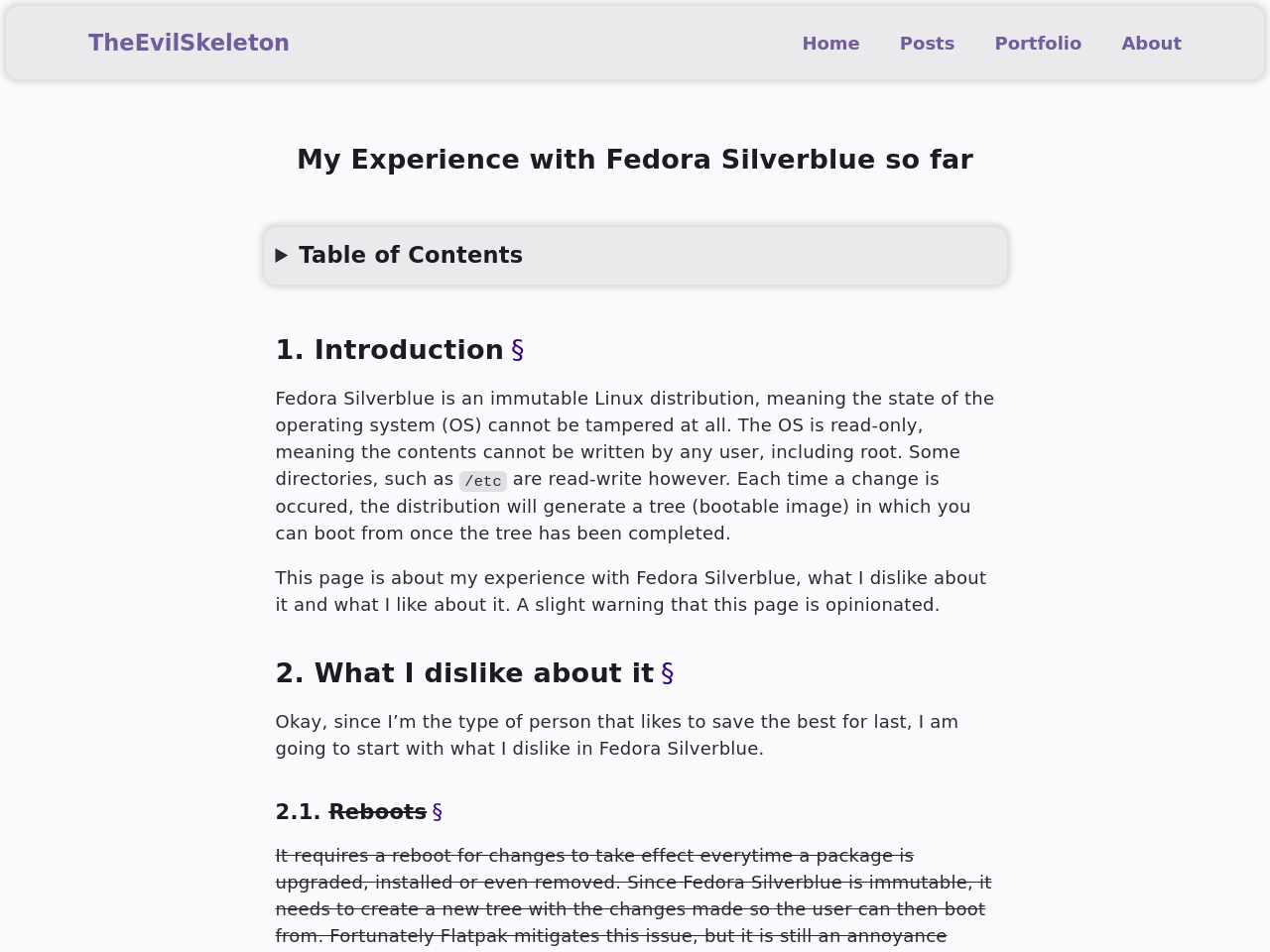What is Fedora Silverblue?
Use the screenshot to answer the question with a single word or phrase.

Immutable Linux distribution